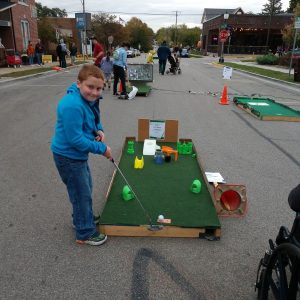What is the name of the event?
Give a single word or phrase as your answer by examining the image.

Putt Putnam County event